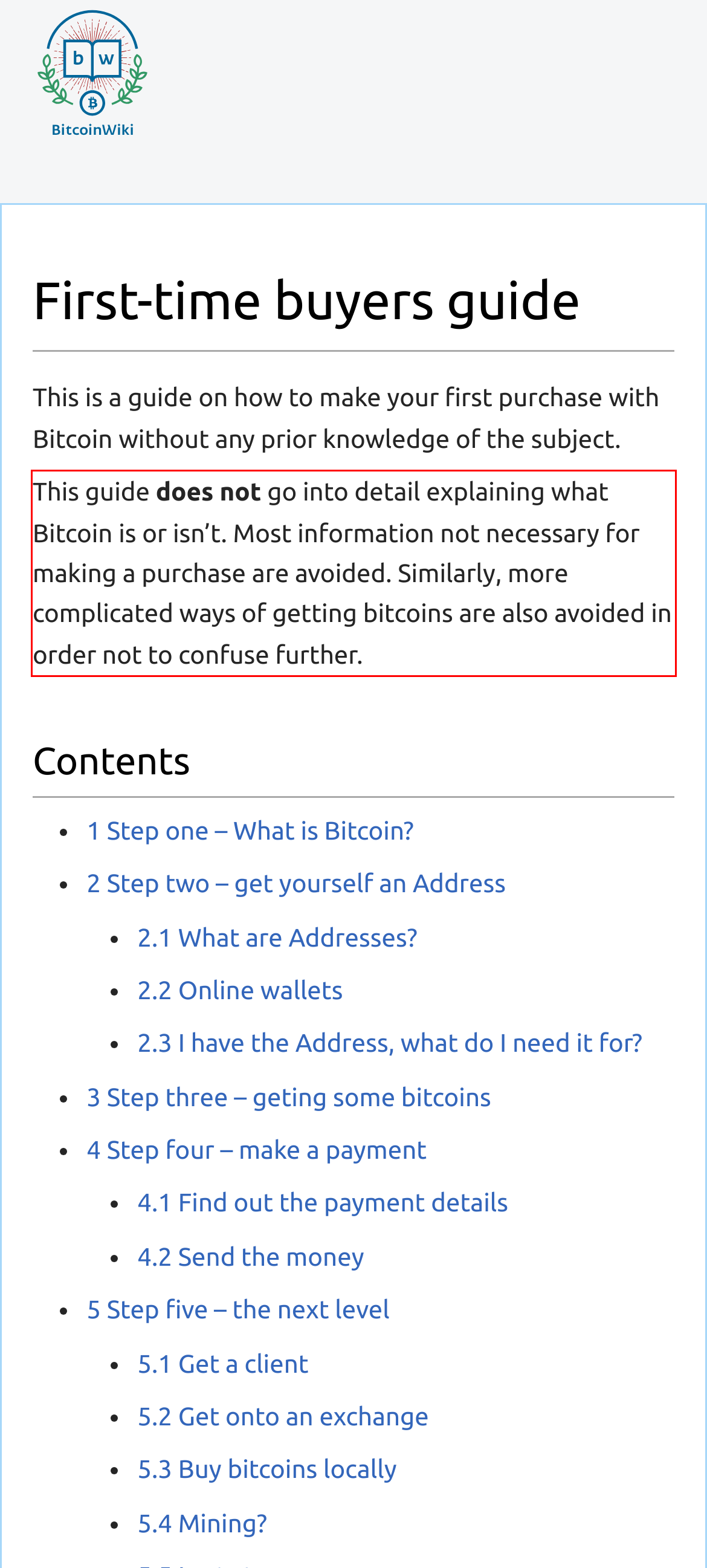Given a screenshot of a webpage with a red bounding box, please identify and retrieve the text inside the red rectangle.

This guide does not go into detail explaining what Bitcoin is or isn’t. Most information not necessary for making a purchase are avoided. Similarly, more complicated ways of getting bitcoins are also avoided in order not to confuse further.